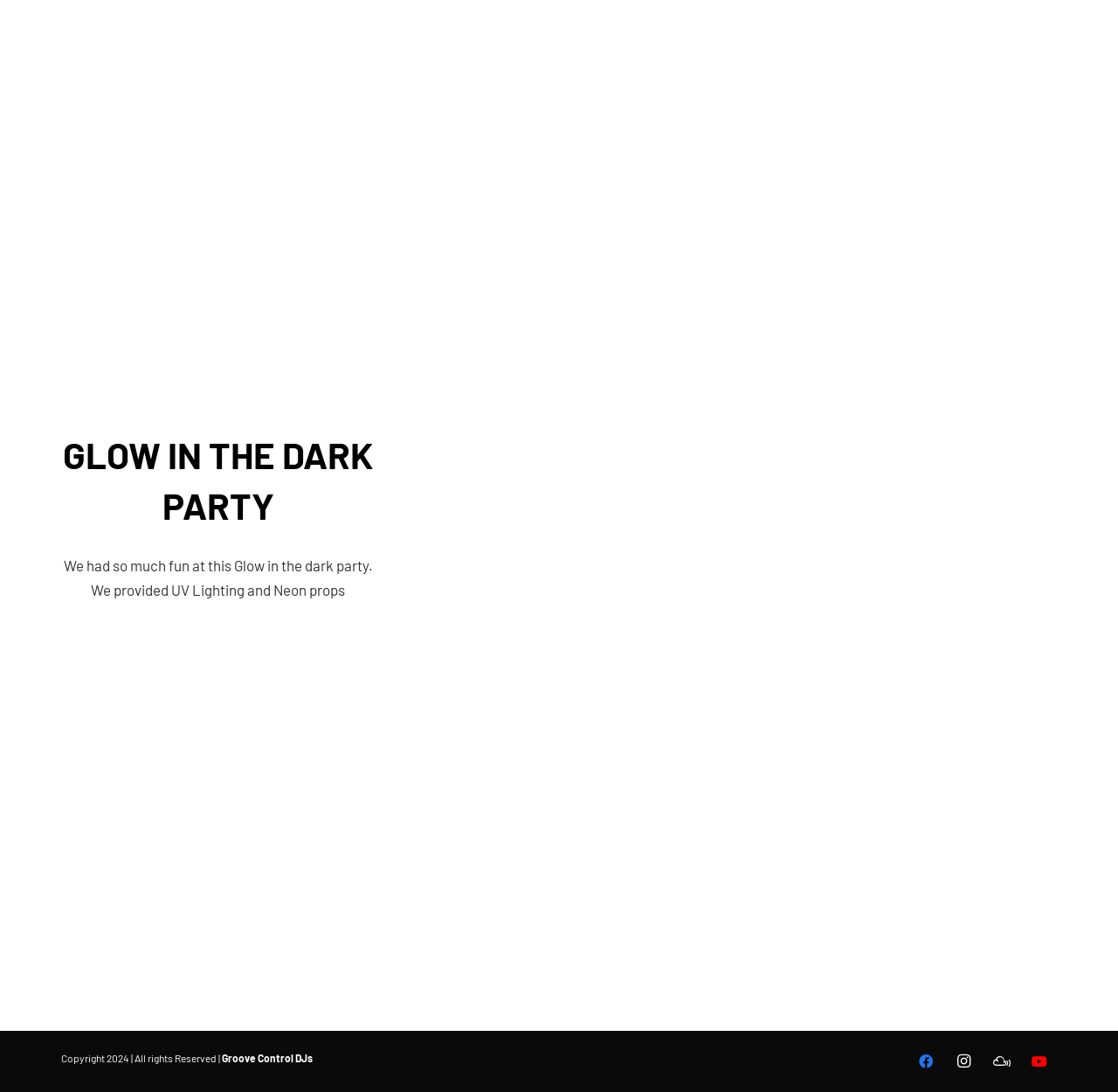Extract the bounding box coordinates for the UI element described as: "Groove Control DJs".

[0.198, 0.963, 0.28, 0.974]